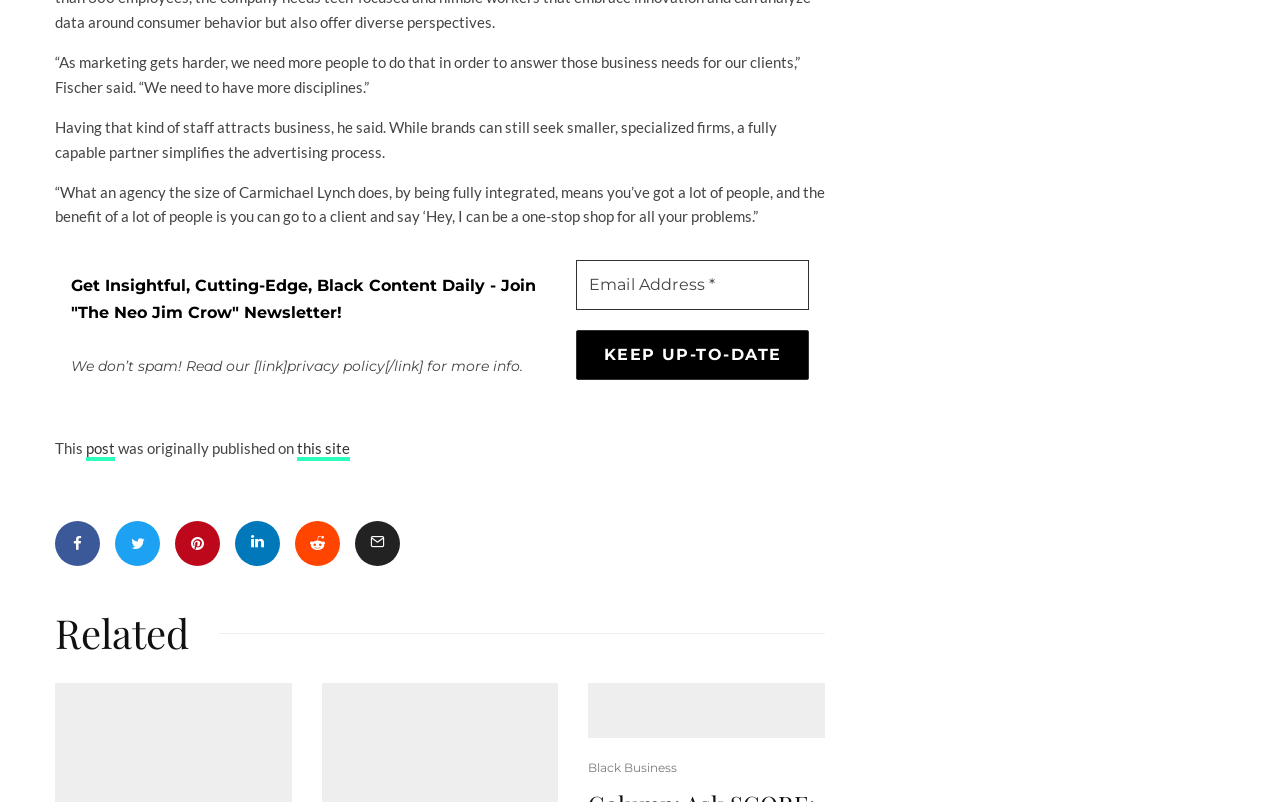What is the main topic of the article?
Based on the image, give a one-word or short phrase answer.

Marketing